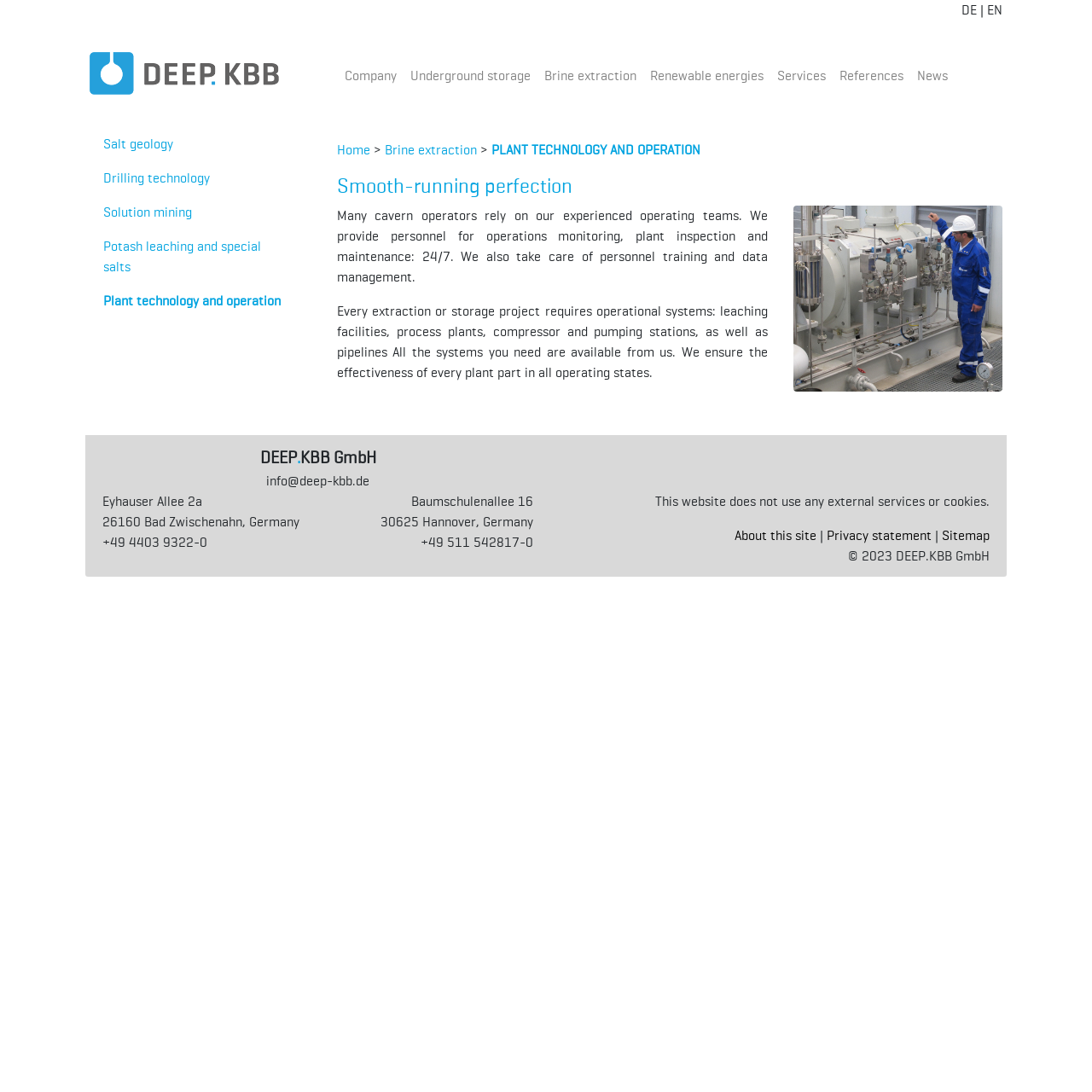Find and indicate the bounding box coordinates of the region you should select to follow the given instruction: "Click the DEEP.KBB GmbH Logo".

[0.082, 0.049, 0.255, 0.064]